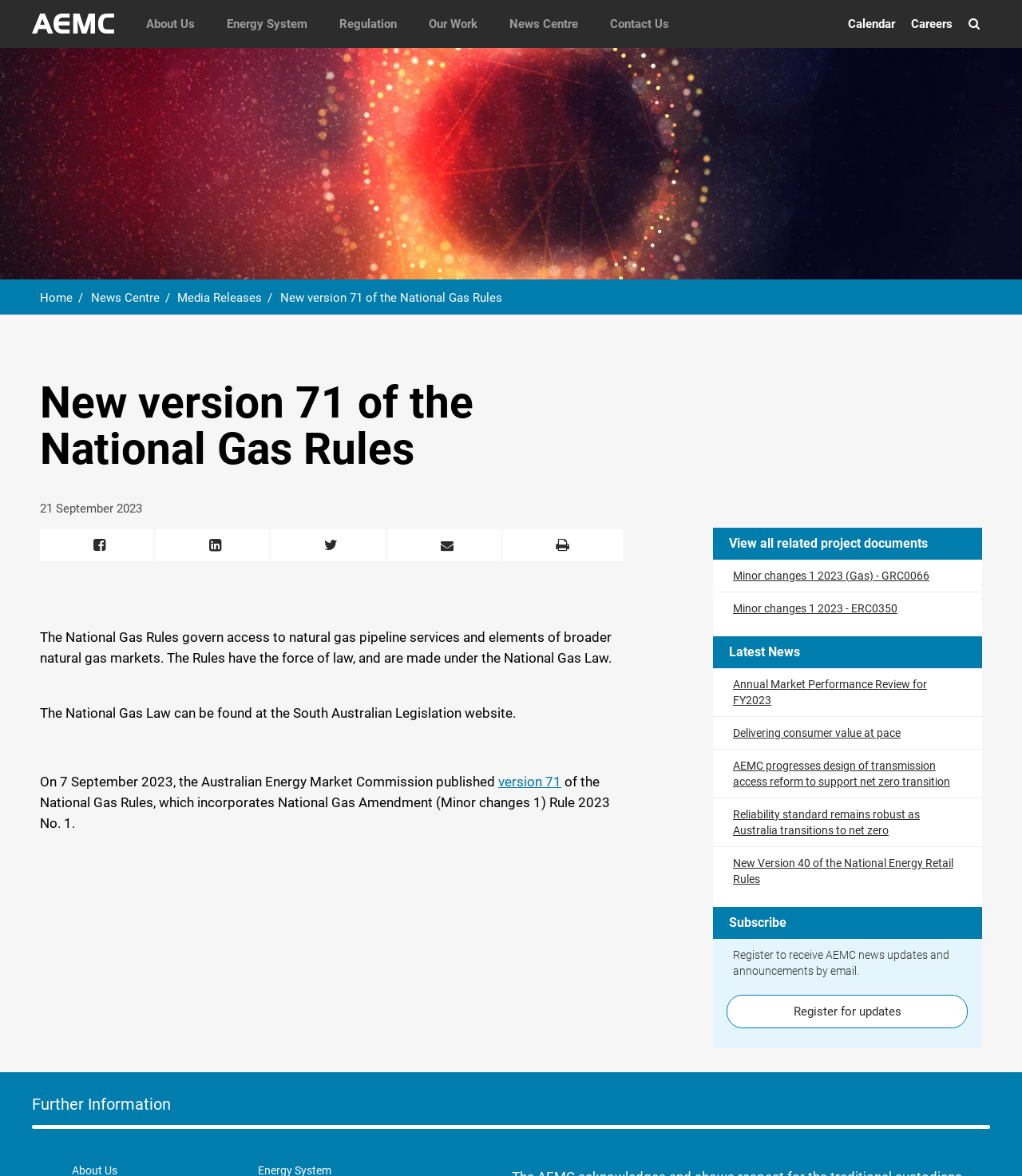Please identify the bounding box coordinates of the element I need to click to follow this instruction: "Subscribe to AEMC news updates".

[0.711, 0.846, 0.947, 0.874]